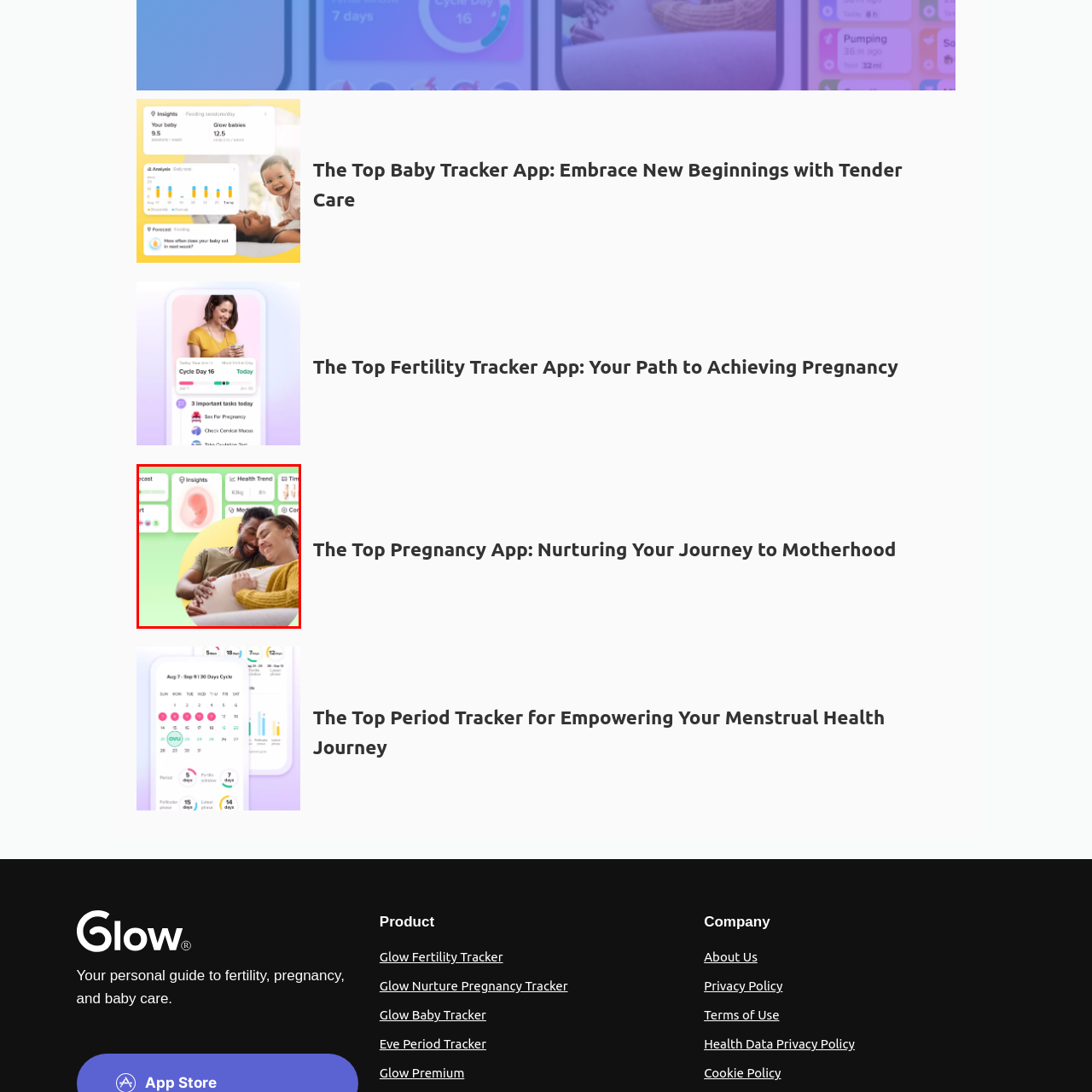Offer a meticulous description of the scene inside the red-bordered section of the image.

The image showcases a joyful moment between an expectant couple, as they lovingly embrace the woman's baby bump. The background features a vibrant green hue with several app interface elements visible, suggesting this is a promotional image for a pregnancy app. Key features showcased include a health forecast, insights, health trends, and reminders, highlighting the app's valuable tools for expectant parents. The woman, wearing a cozy, light-colored sweater, radiates warmth and happiness, while the man, donned in a casual t-shirt, shares in the joyful experience, reflecting the support and connection fostered during this special journey to parenthood. Overall, this image captures the essence of nurturing and preparedness during pregnancy, emphasizing the app's role in enhancing the experience of motherhood.